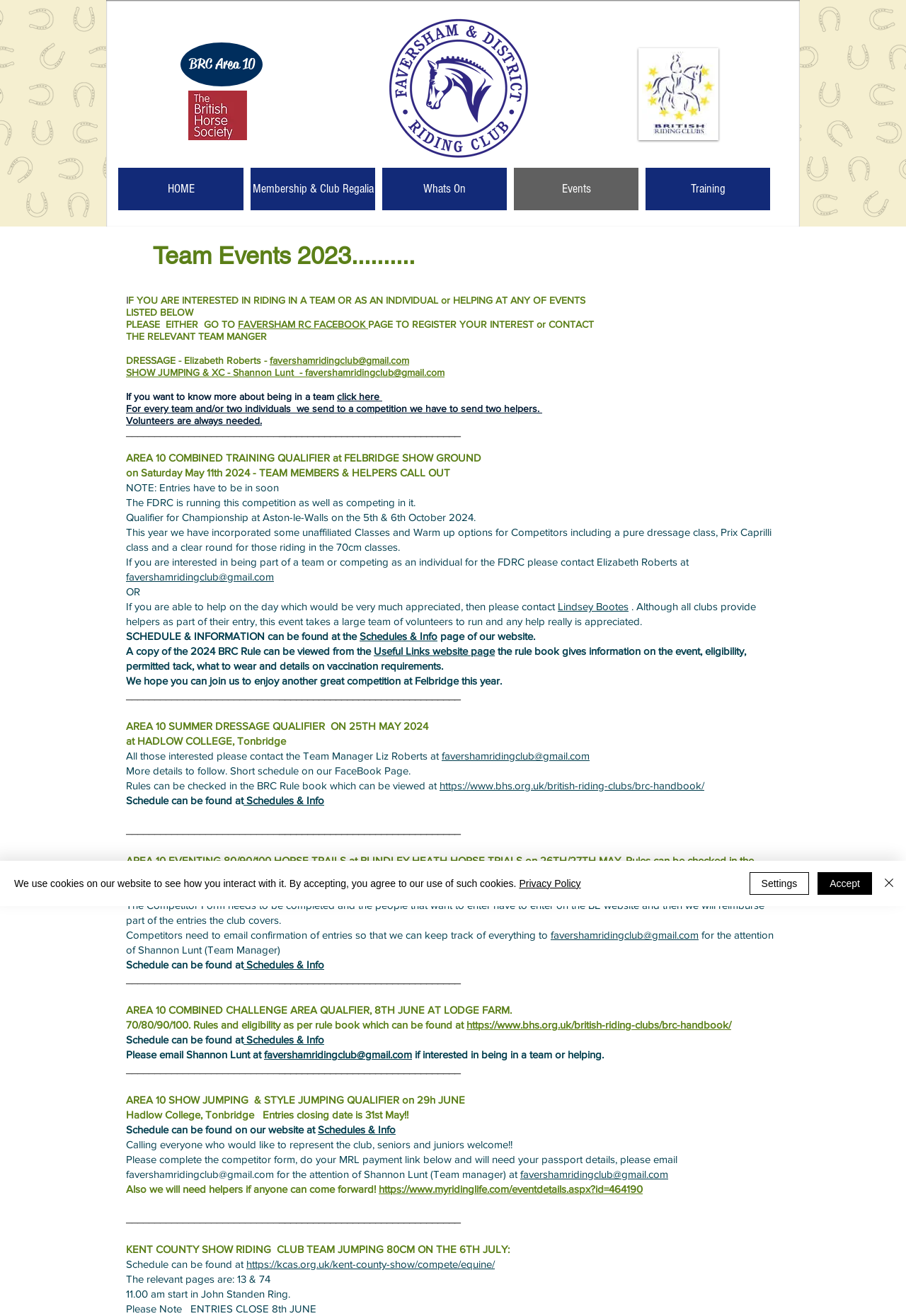Locate the bounding box coordinates of the clickable region to complete the following instruction: "Check the SCHEDULE & INFORMATION for the competition."

[0.397, 0.479, 0.483, 0.488]